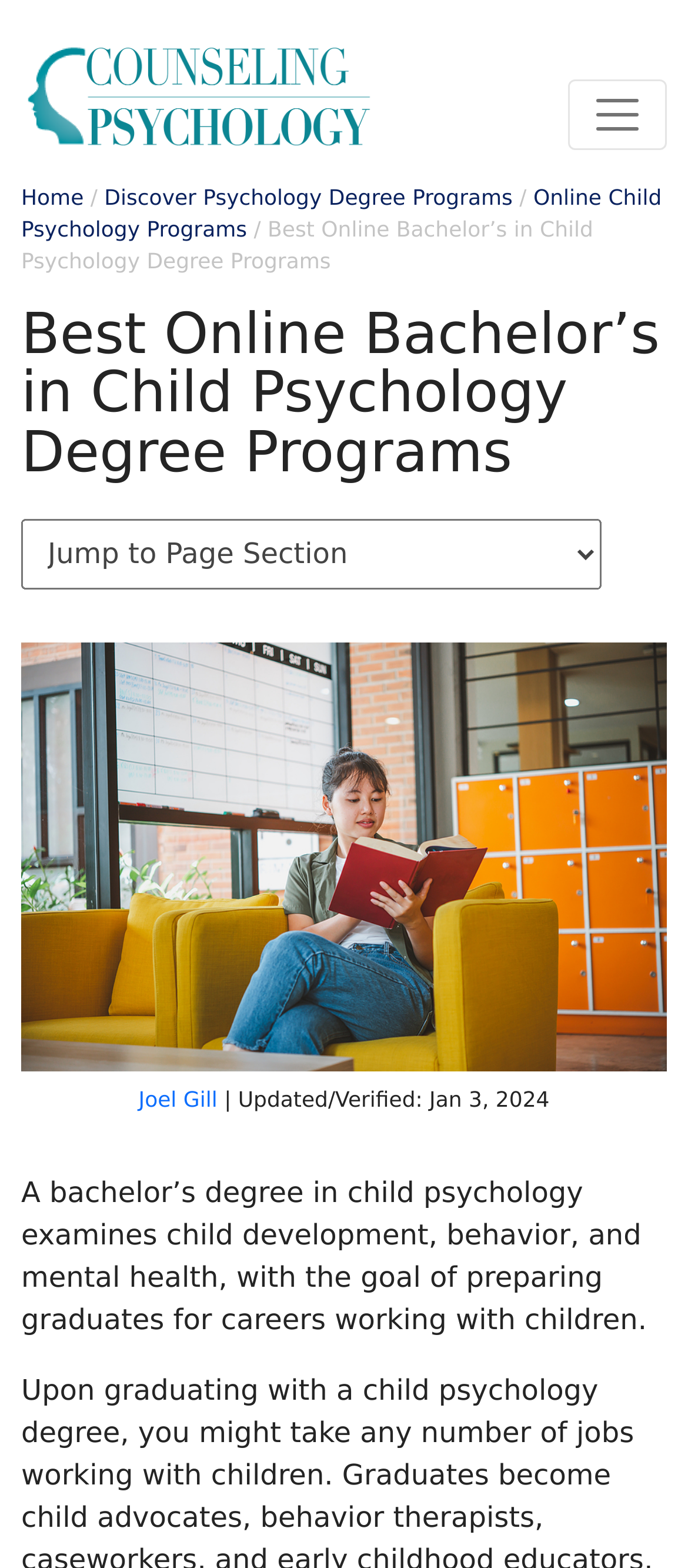Bounding box coordinates are to be given in the format (top-left x, top-left y, bottom-right x, bottom-right y). All values must be floating point numbers between 0 and 1. Provide the bounding box coordinate for the UI element described as: Discover Psychology Degree Programs

[0.152, 0.118, 0.745, 0.134]